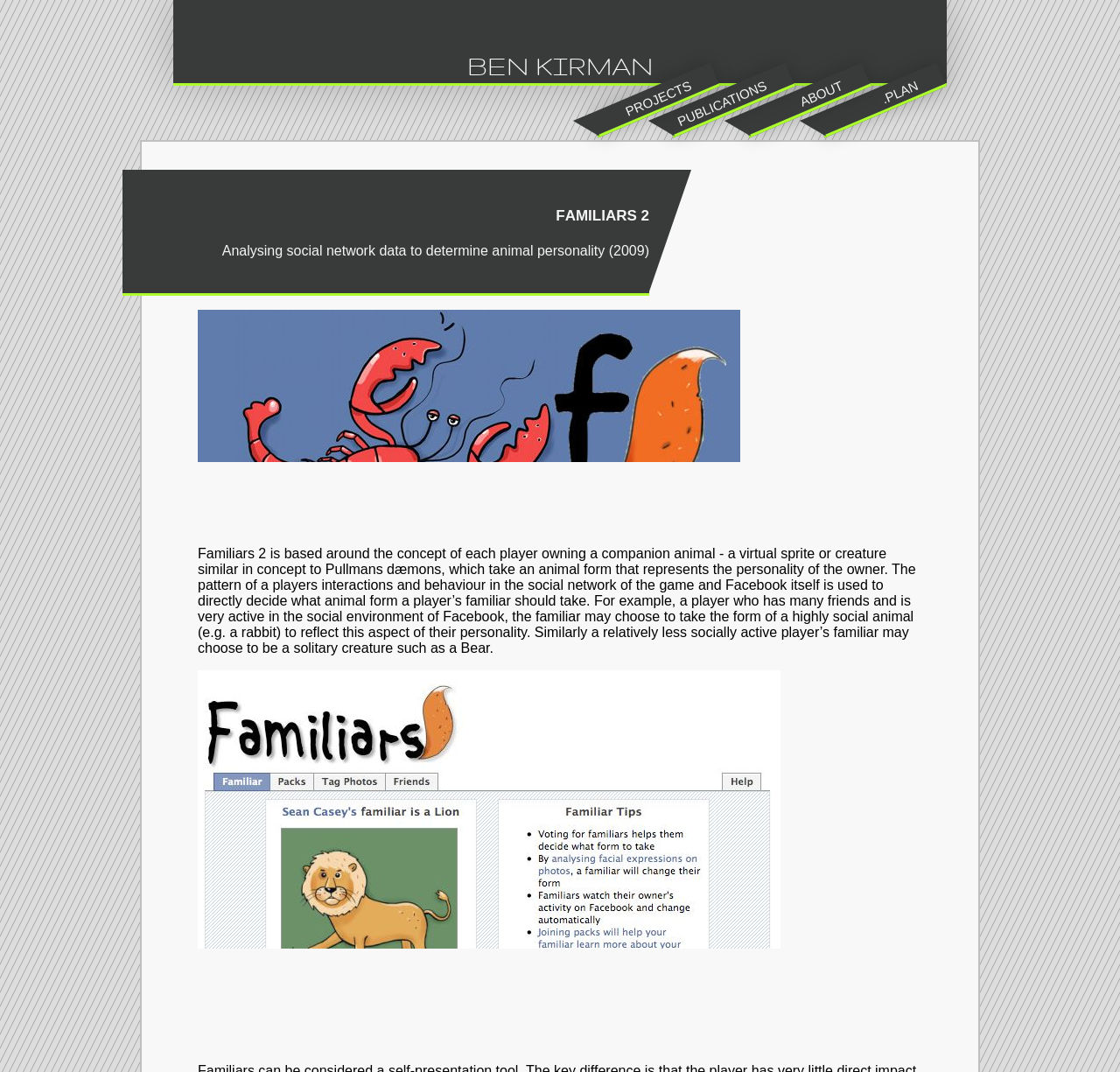Offer a detailed account of what is visible on the webpage.

The webpage is about Familiars 2, a game or project by Ben Kirman. At the top, there are several links, including "Ben Kirman", ".plan", "About", "Publications", and "Projects", aligned horizontally. Below these links, there is a header section with a heading "Familiars 2" and a subheading "Analysing social network data to determine animal personality (2009)". 

To the right of the header section, there is an image of a charming illustration of a lobster next to the game logo, a stylised F with a fox tail. Below this image, there is a block of text that explains the concept of Familiars 2, which involves each player owning a companion animal that represents their personality based on their interactions and behavior in the social network of the game and Facebook. 

Further down, there is another image, a screenshot of a Facebook page showing the Familiars 2 interface, which displays the user's familiar as a Lion, along with some instructions. Overall, the webpage provides an overview of the Familiars 2 project, its concept, and its interface.